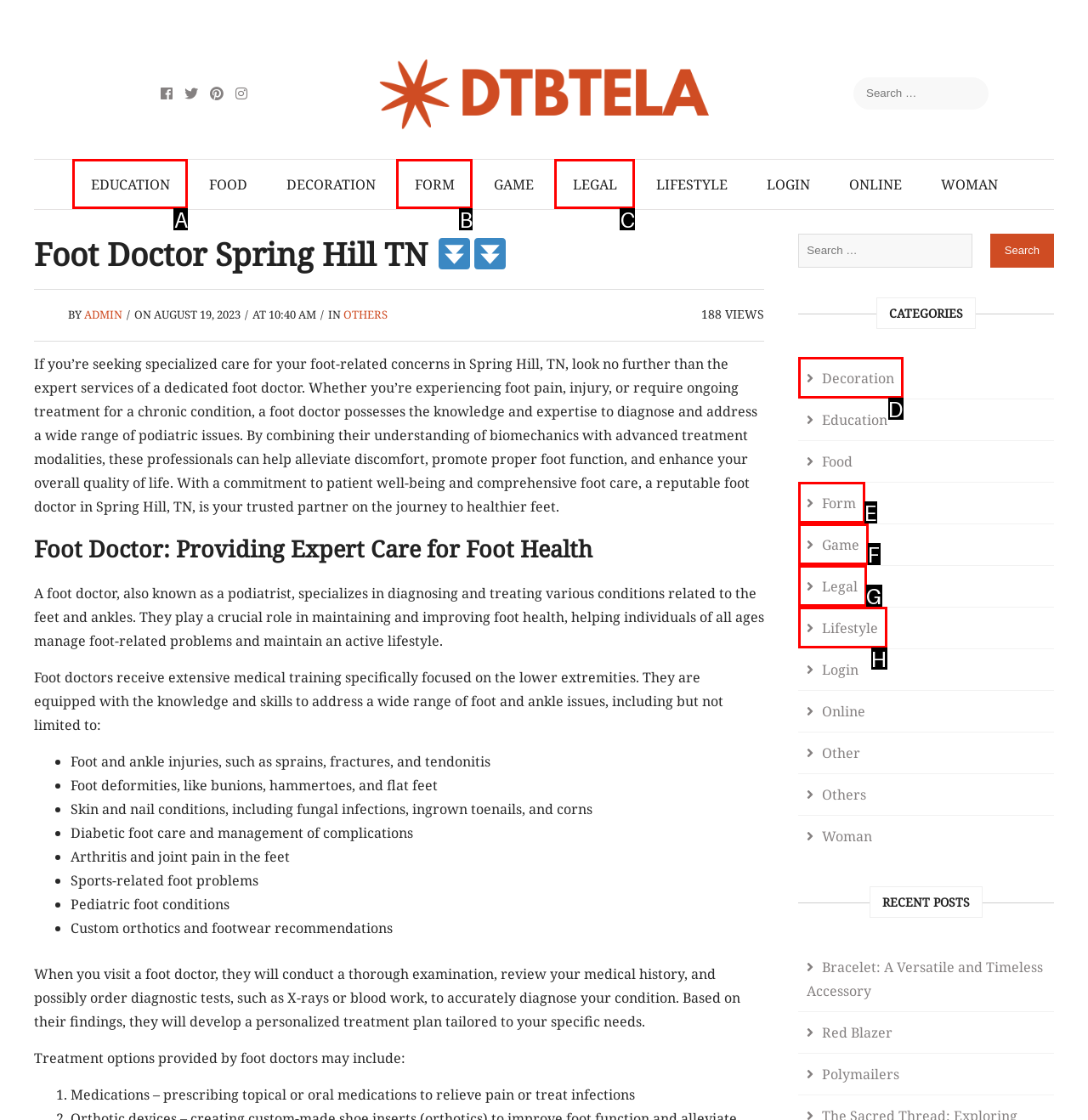Choose the letter that best represents the description: Form. Provide the letter as your response.

E